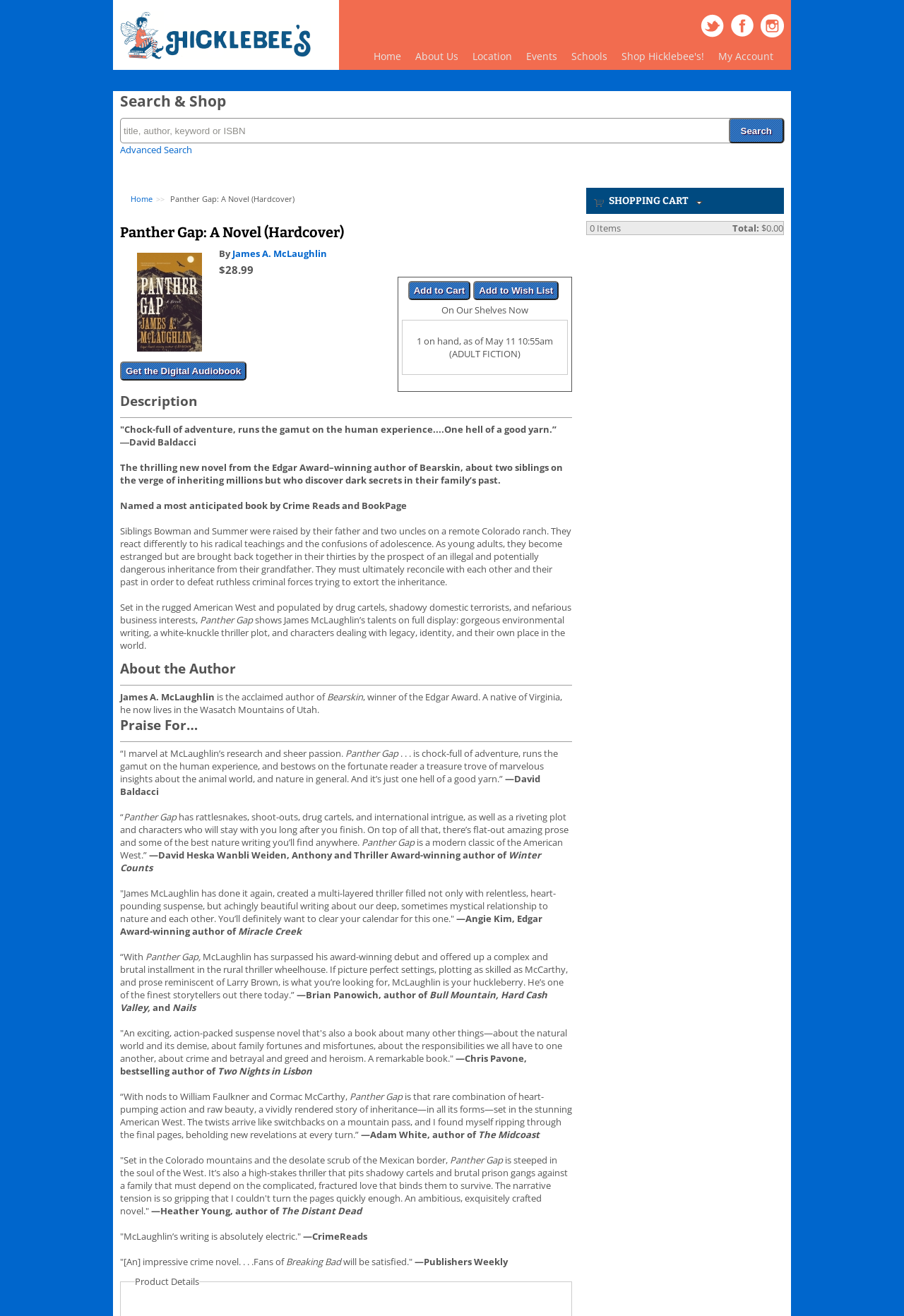Generate the text content of the main heading of the webpage.

Panther Gap: A Novel (Hardcover)